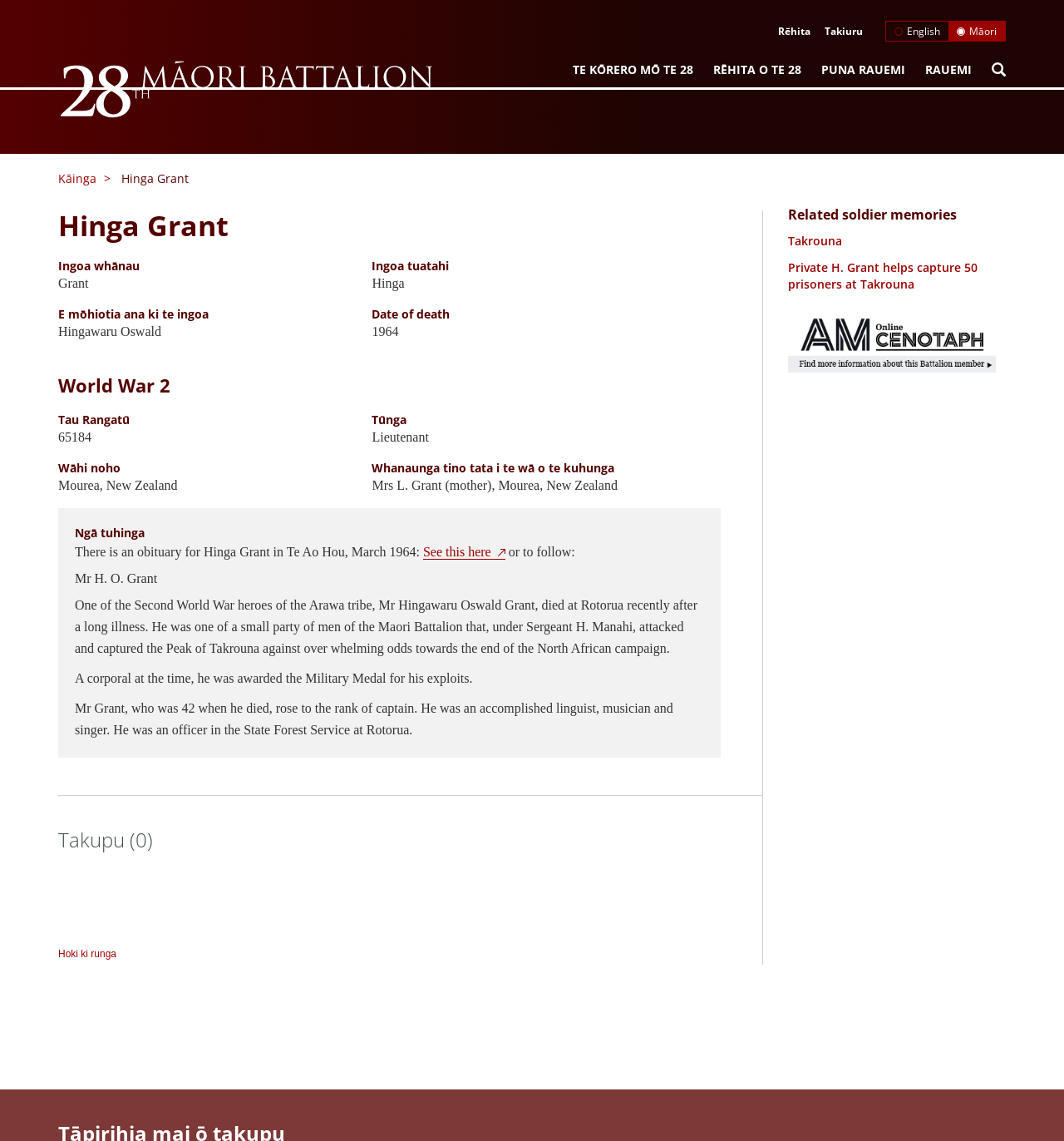Please provide a brief answer to the following inquiry using a single word or phrase:
What is the name of the person described on this webpage?

Hinga Grant